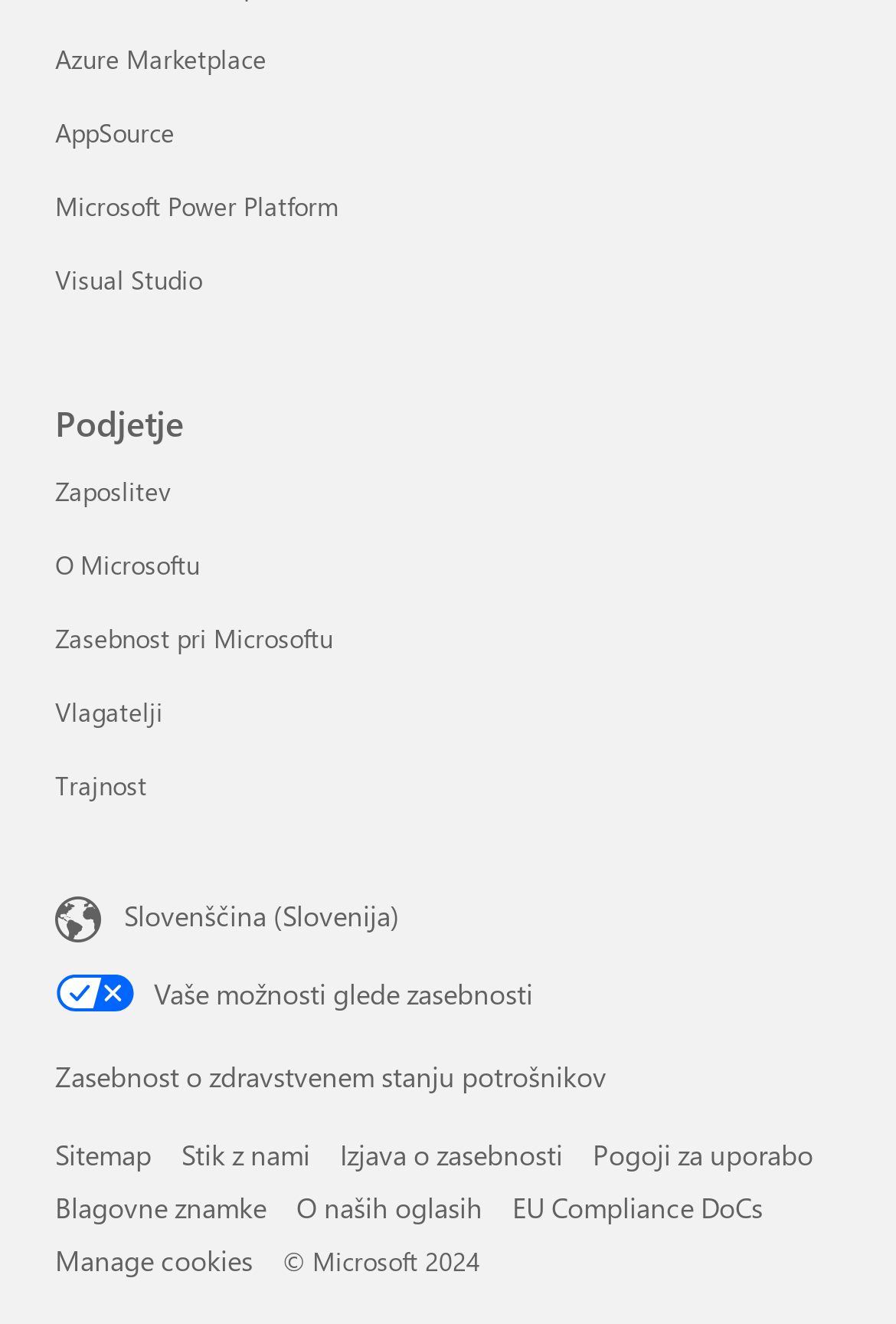What is the purpose of the 'Zasebnost pri Microsoftu' link?
Answer the question with a detailed explanation, including all necessary information.

I inferred the purpose of the link by analyzing its text 'Zasebnost pri Microsoftu' which translates to 'Privacy at Microsoft', suggesting that it leads to a page about Microsoft's privacy policies.